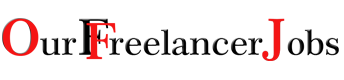Offer a detailed narrative of the image's content.

The image prominently displays the logo for "OurFreelancerJobs," characterized by a unique typography style. The word "Our" is presented in black font, while "FreelancerJobs" features a blend of black and striking red elements, creating a visually engaging contrast. This logo serves as a branding element for the website, emphasizing its focus on freelance job opportunities. Its clean design and thoughtful color choices aim to attract attention and convey professionalism, reflecting the platform's commitment to connecting freelancers with job opportunities.